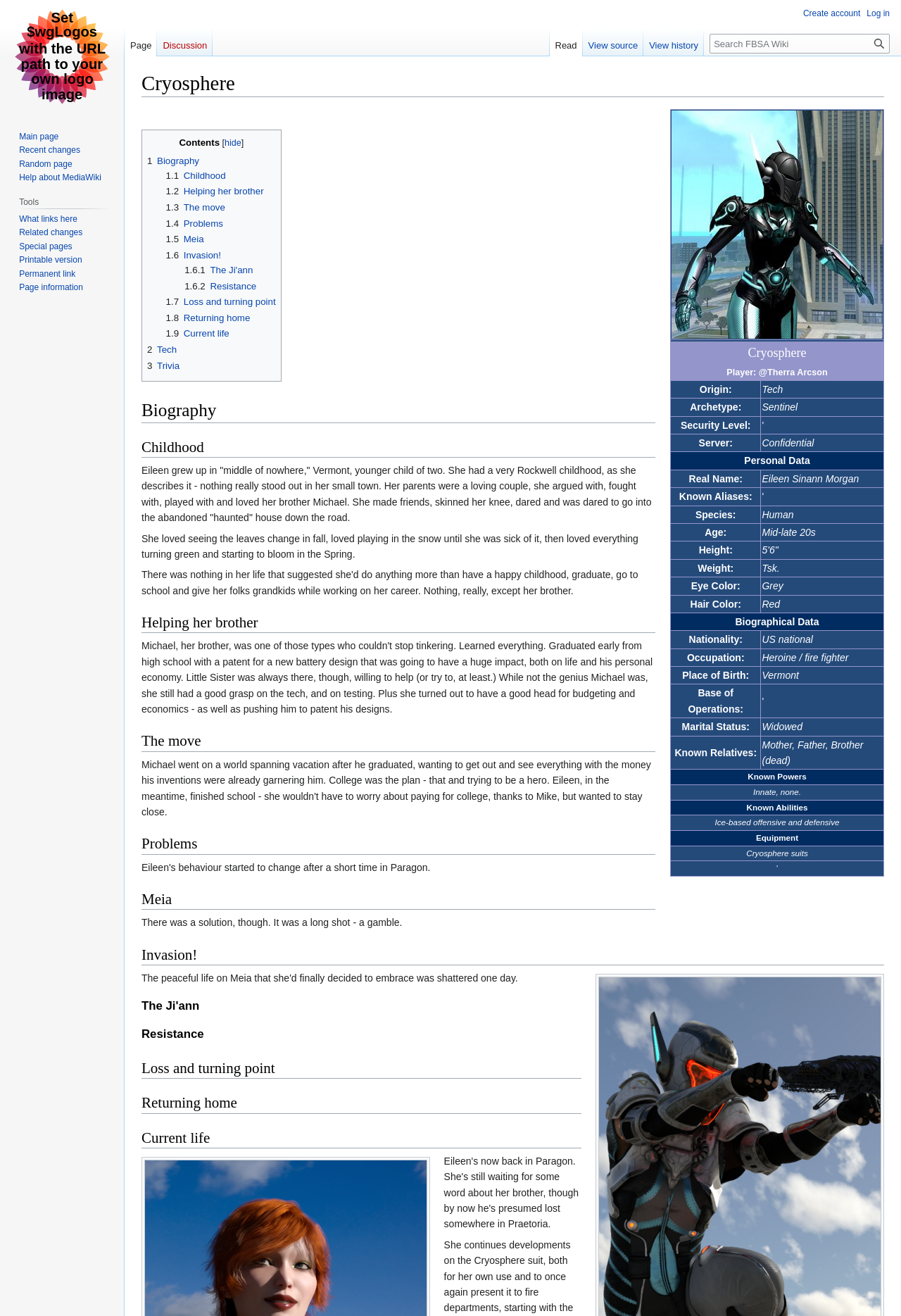What is the name of the player?
Examine the image and give a concise answer in one word or a short phrase.

Therra Arcson